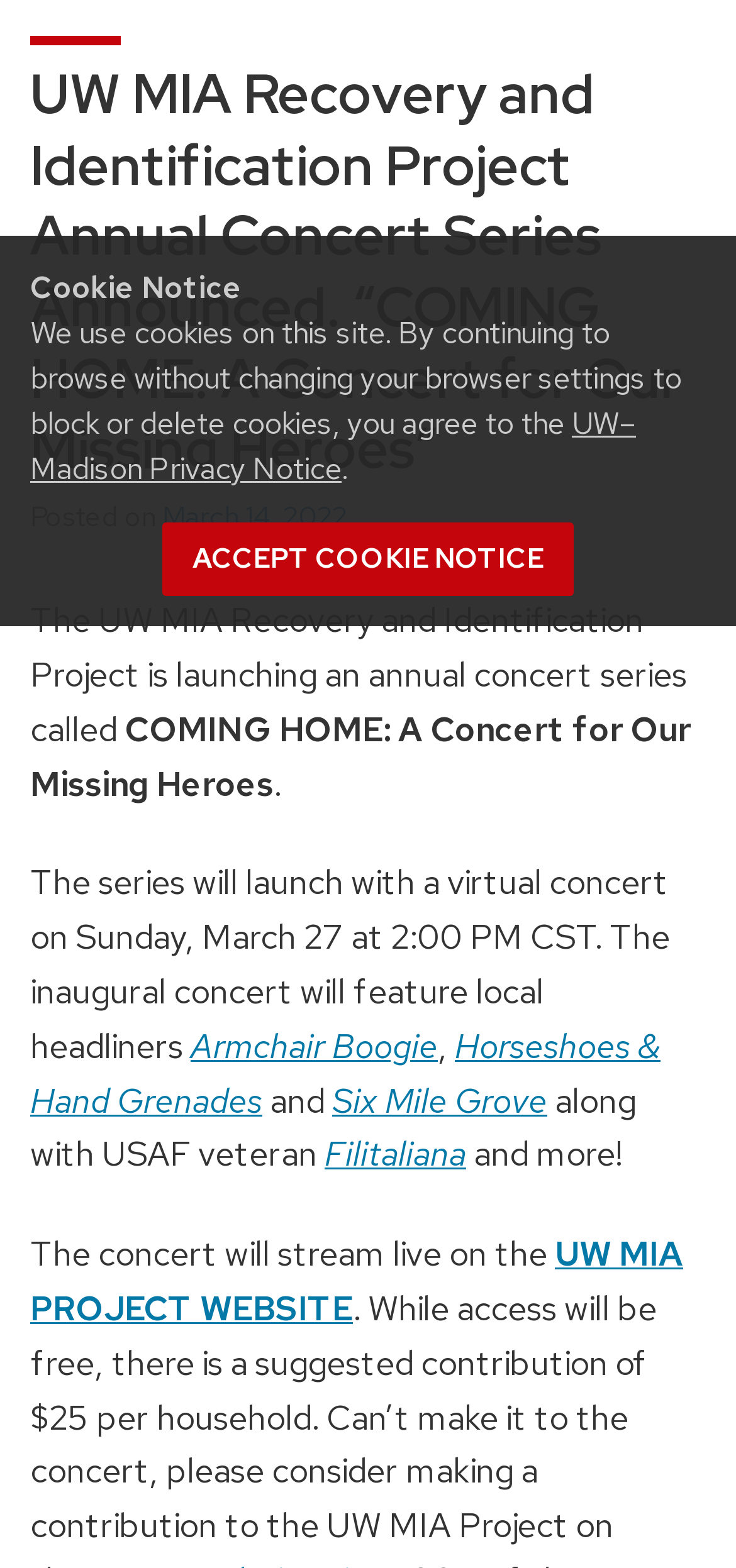Predict the bounding box of the UI element that fits this description: "Horseshoes & Hand Grenades".

[0.041, 0.653, 0.897, 0.715]